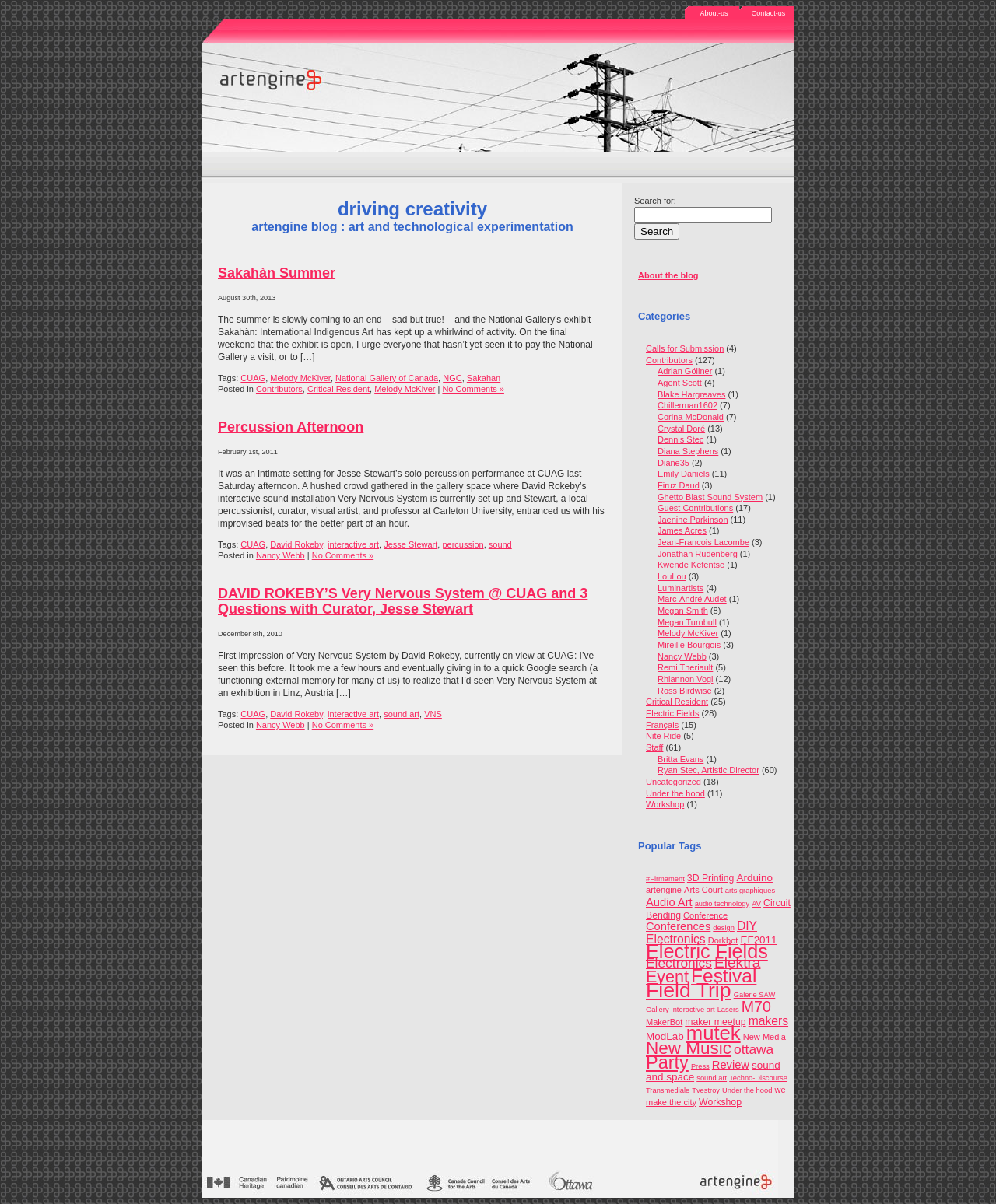With reference to the image, please provide a detailed answer to the following question: Is there a search function on the webpage?

A search function is available on the webpage, located in the complementary section on the right side of the webpage, with a textbox and a 'Search' button.